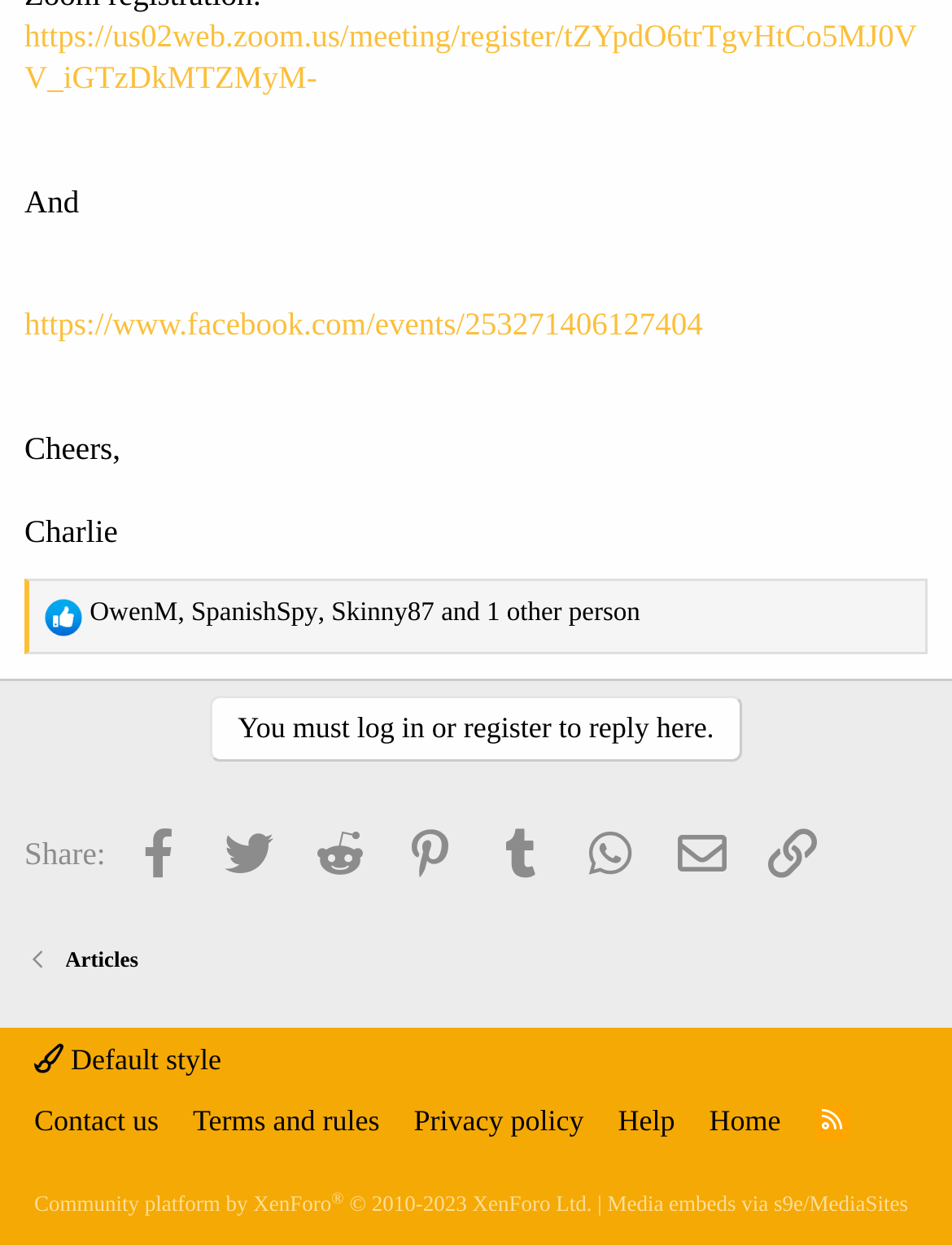Using the description: "Terms and rules", identify the bounding box of the corresponding UI element in the screenshot.

[0.192, 0.883, 0.409, 0.918]